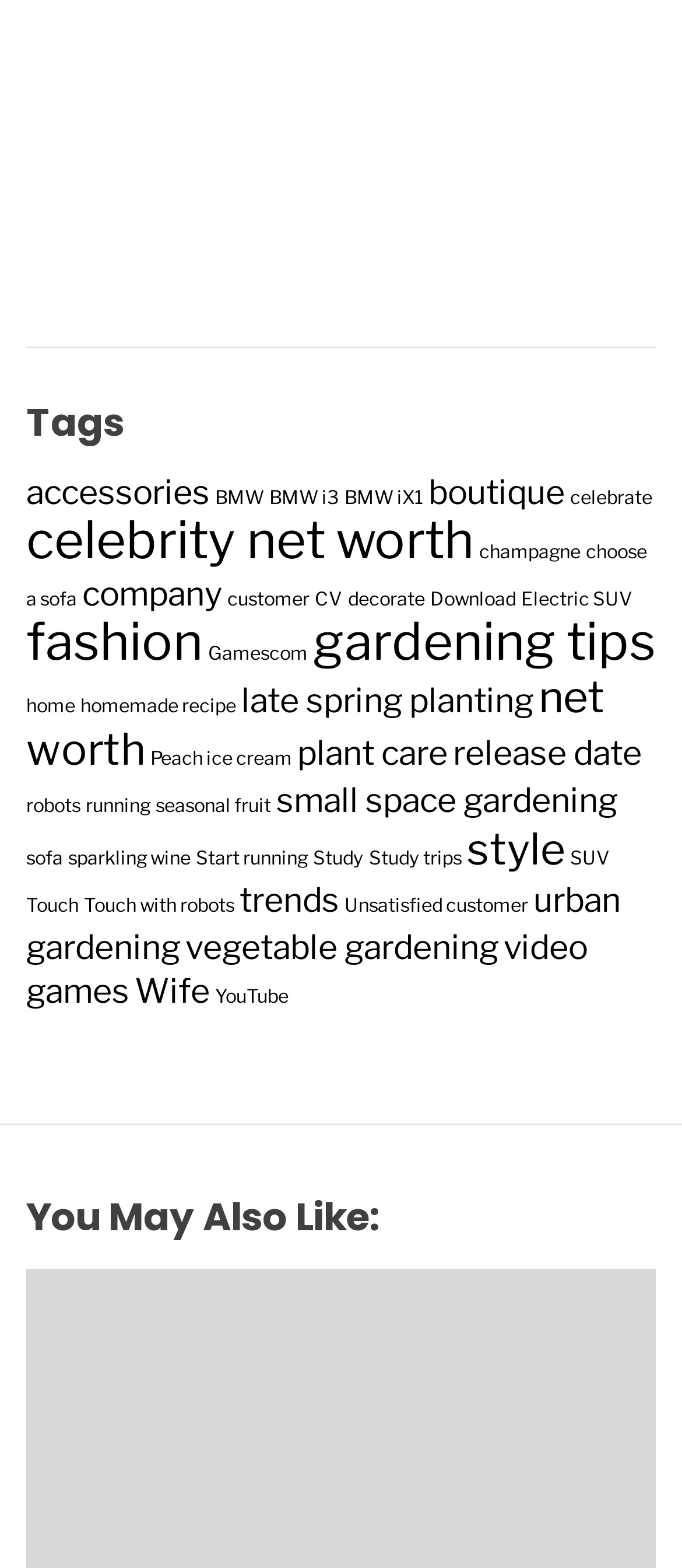Please reply with a single word or brief phrase to the question: 
Is there a link about a specific type of car?

Yes